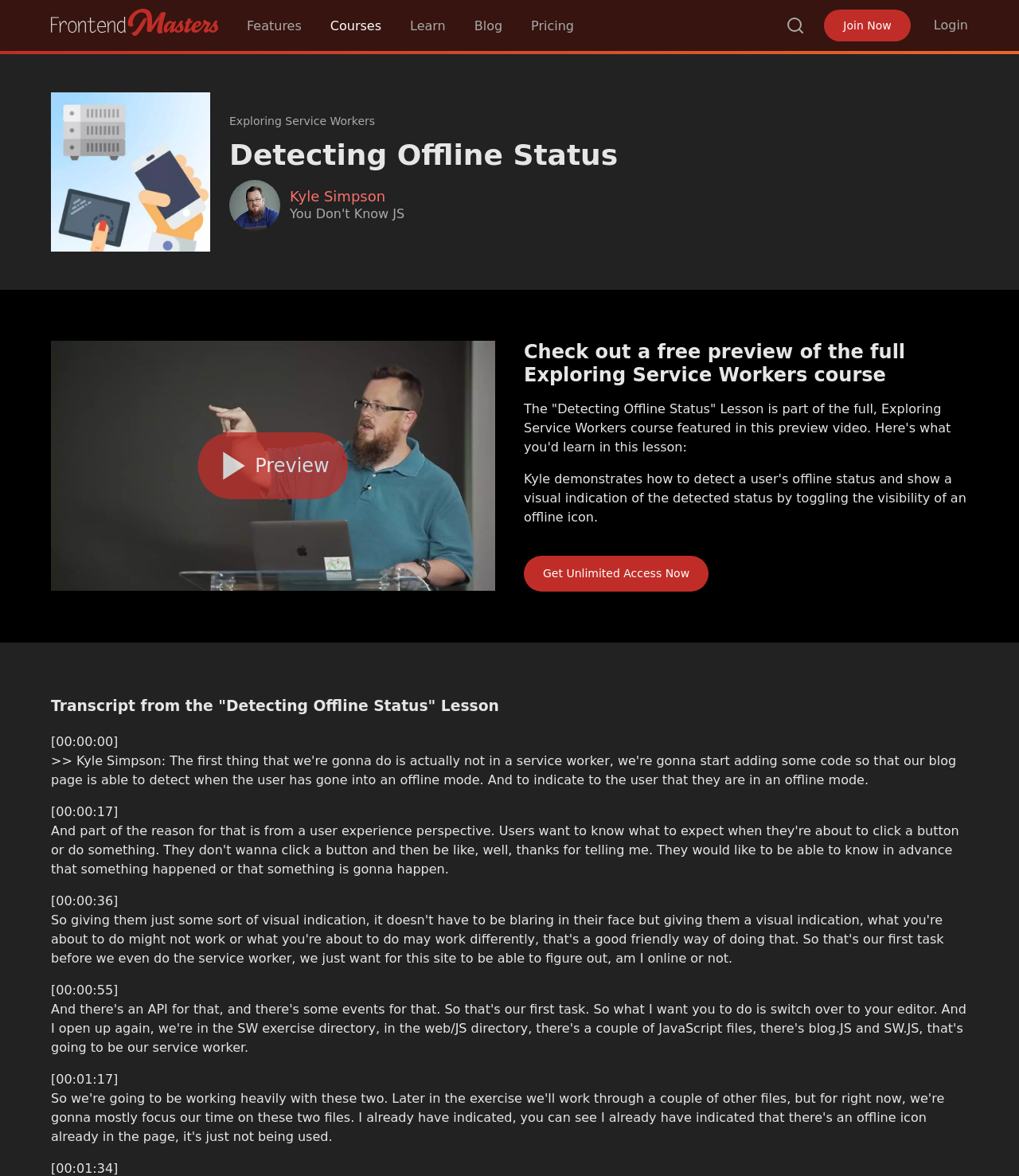Identify the bounding box coordinates for the region to click in order to carry out this instruction: "Click on the 'Kyle Simpson' link". Provide the coordinates using four float numbers between 0 and 1, formatted as [left, top, right, bottom].

[0.225, 0.153, 0.275, 0.197]